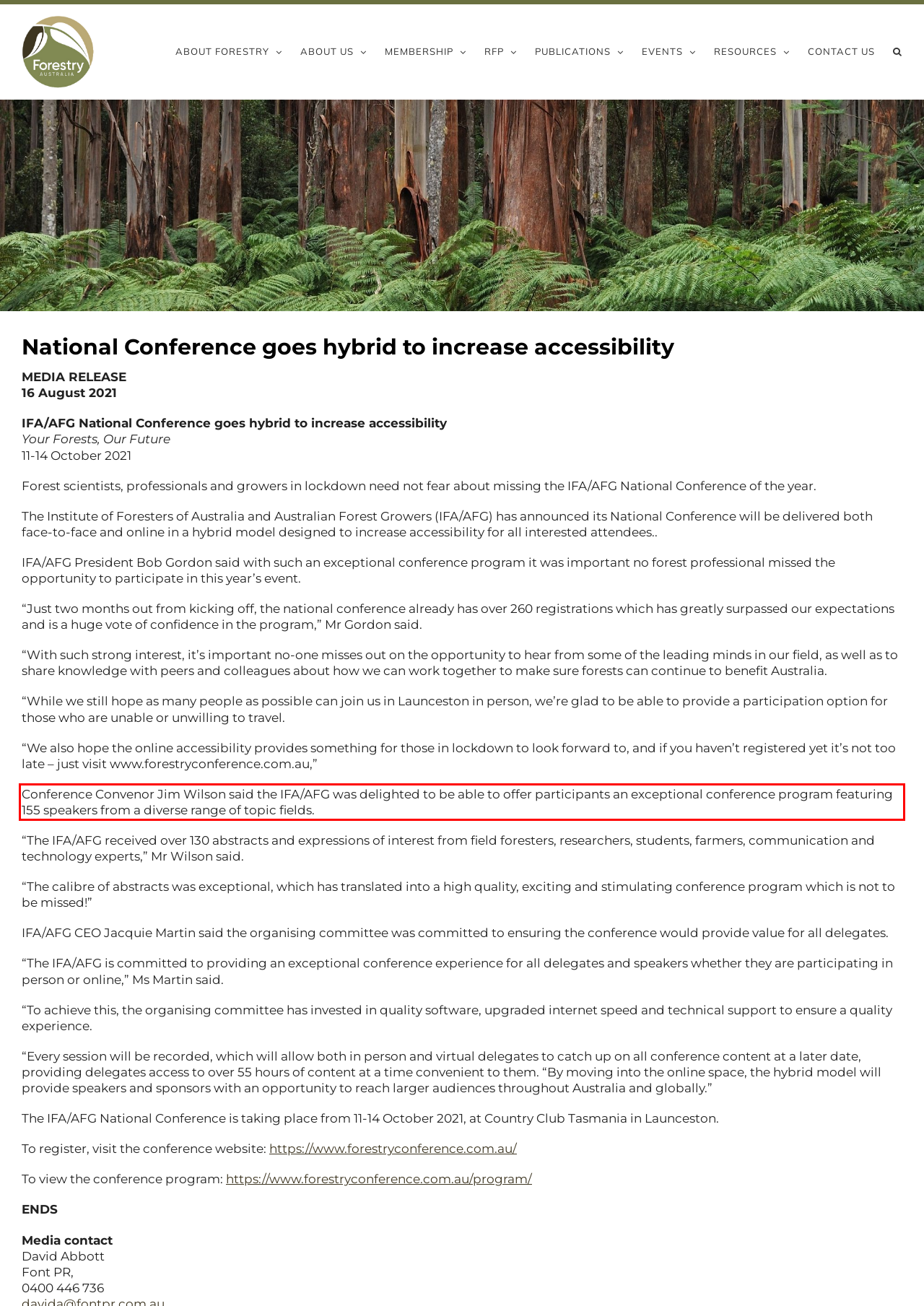Observe the screenshot of the webpage that includes a red rectangle bounding box. Conduct OCR on the content inside this red bounding box and generate the text.

Conference Convenor Jim Wilson said the IFA/AFG was delighted to be able to offer participants an exceptional conference program featuring 155 speakers from a diverse range of topic fields.